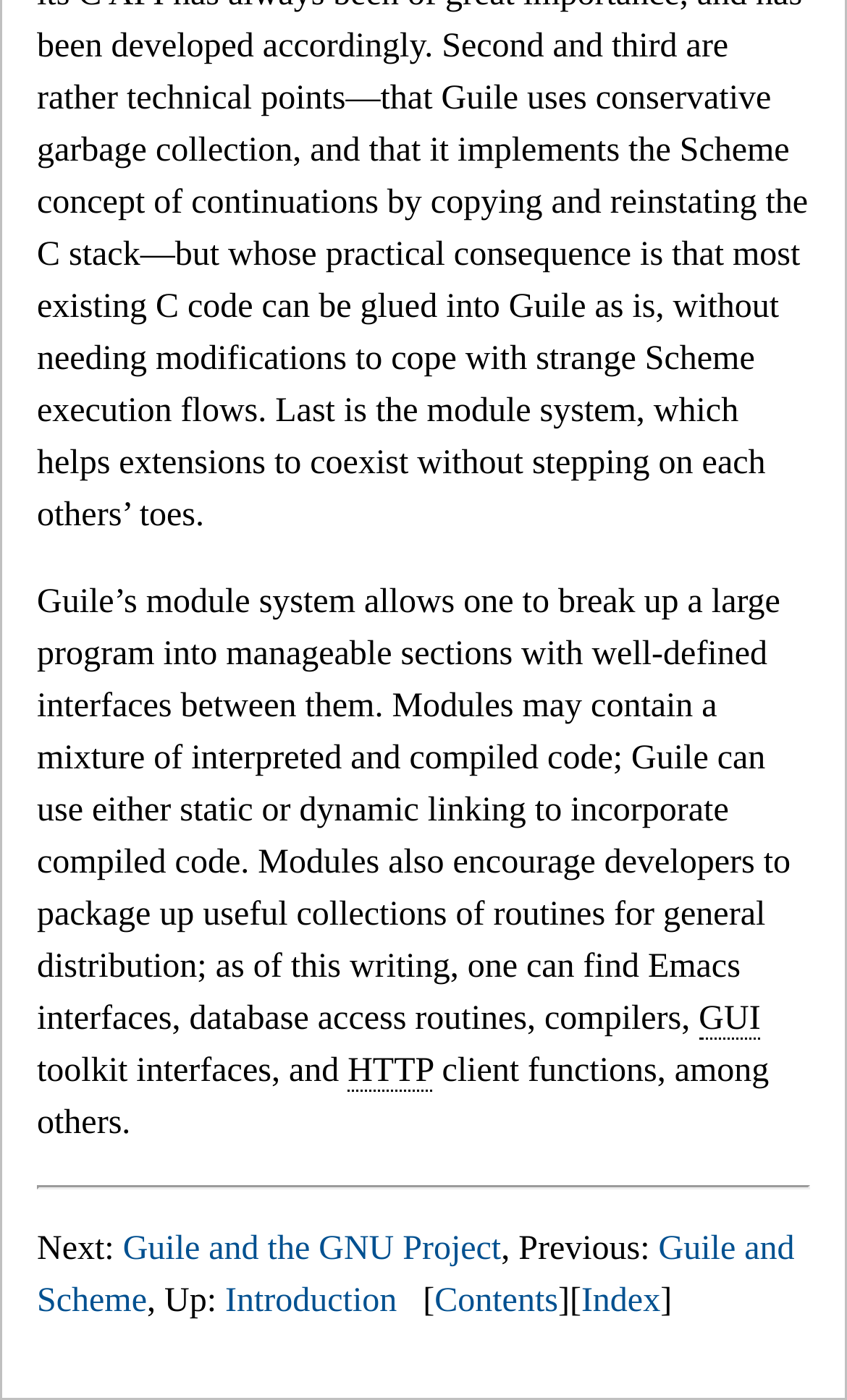What is GUI?
Please provide a detailed and comprehensive answer to the question.

The abbreviation 'GUI' is defined as 'Graphical User Interface' based on the context of the webpage, which is discussing Guile's module system and its features.